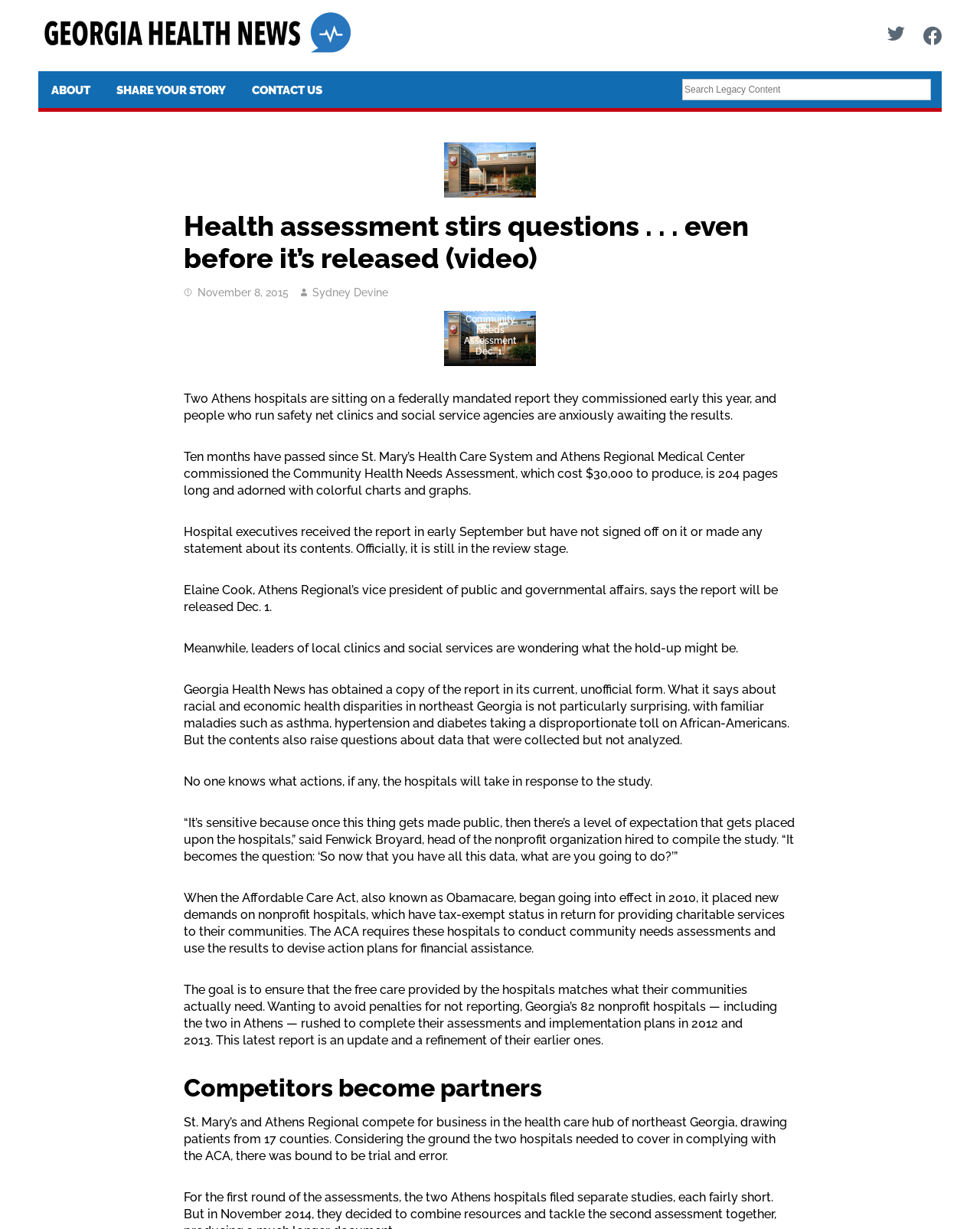What is the topic of the article?
Based on the image, give a one-word or short phrase answer.

Health assessment